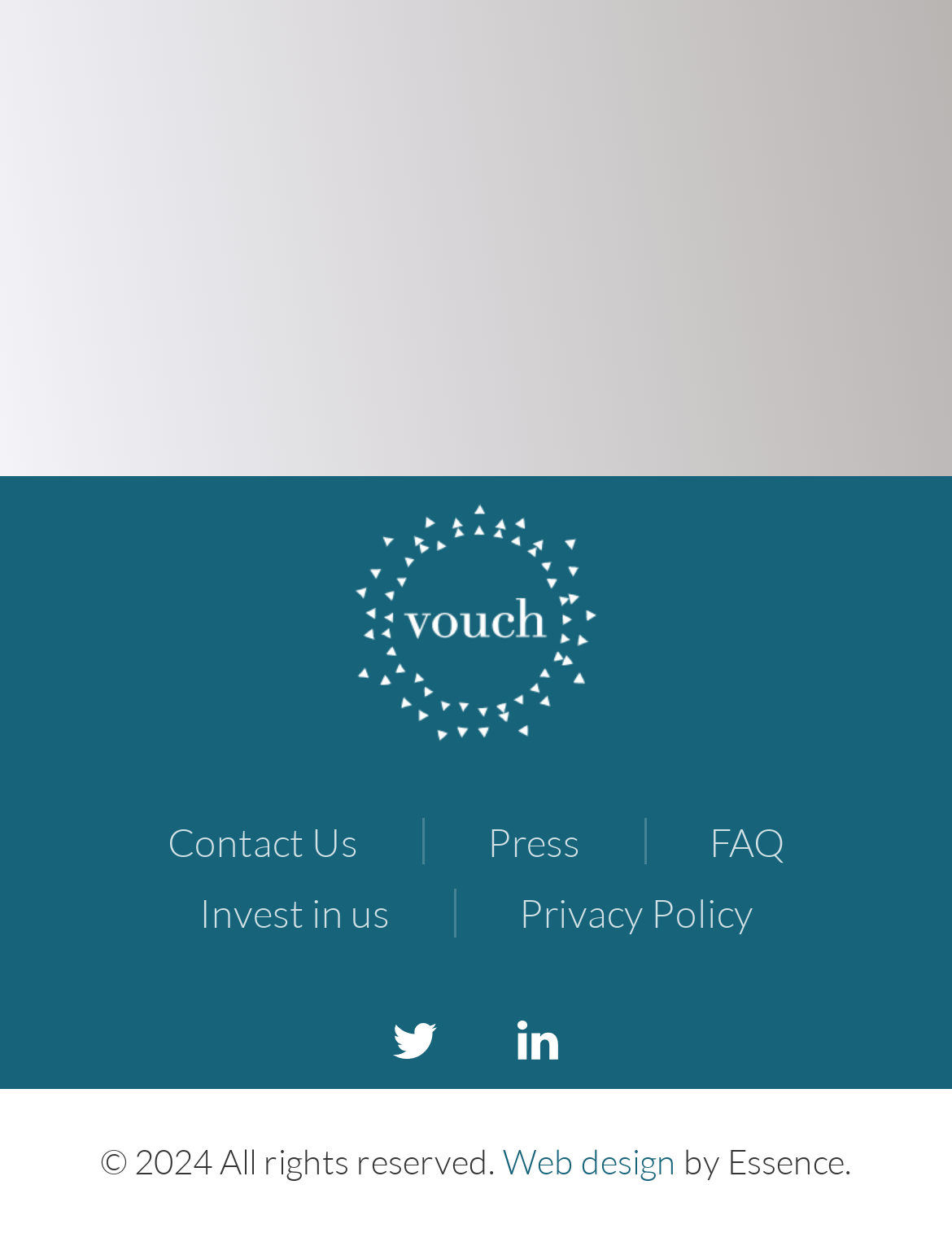Answer the question below using just one word or a short phrase: 
What is the year mentioned in the footer?

2024